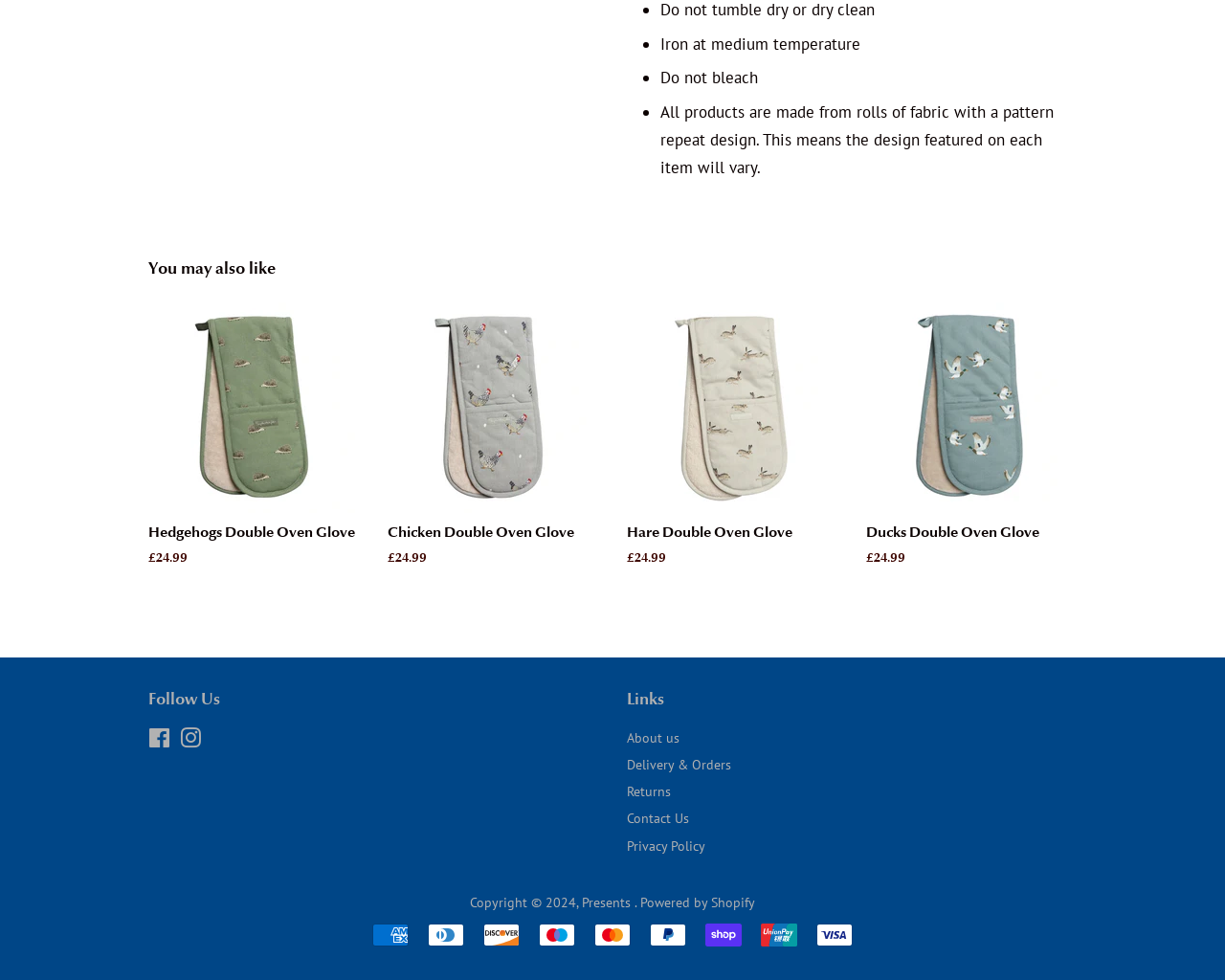Pinpoint the bounding box coordinates of the element that must be clicked to accomplish the following instruction: "Read about us". The coordinates should be in the format of four float numbers between 0 and 1, i.e., [left, top, right, bottom].

[0.512, 0.743, 0.555, 0.762]